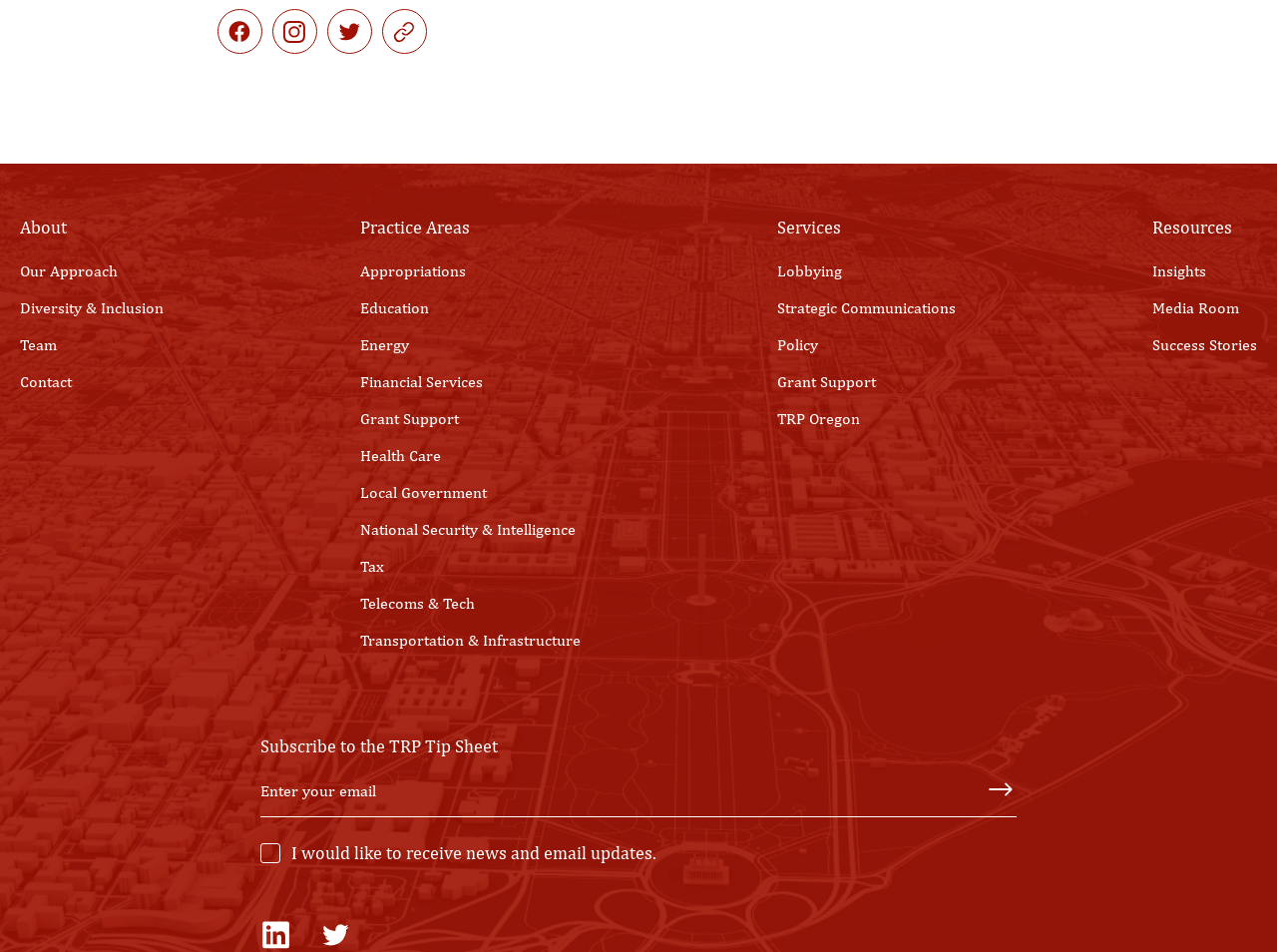Please specify the bounding box coordinates of the area that should be clicked to accomplish the following instruction: "Fill in the email address". The coordinates should consist of four float numbers between 0 and 1, i.e., [left, top, right, bottom].

[0.204, 0.816, 0.762, 0.847]